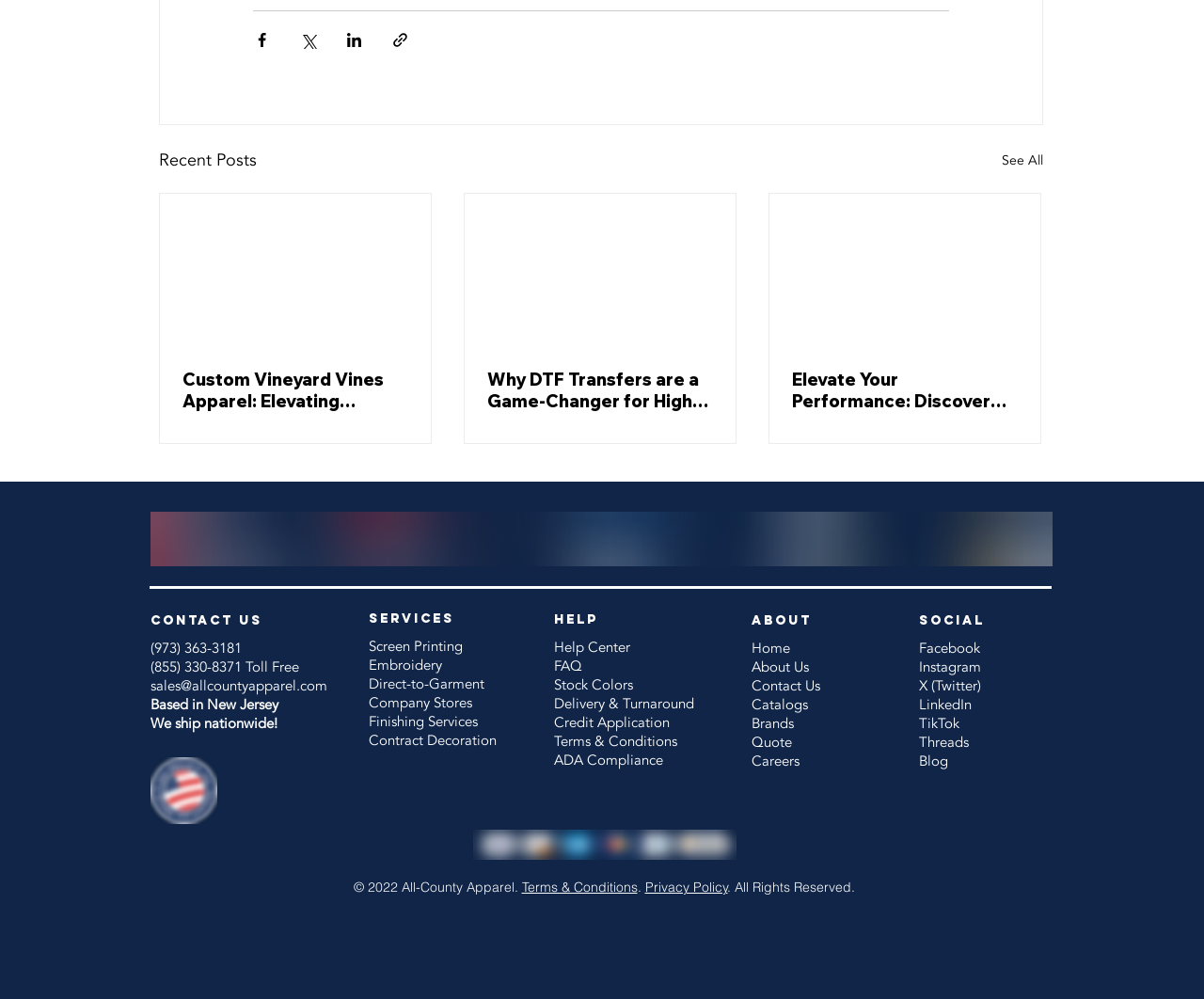Find the bounding box coordinates of the clickable area required to complete the following action: "See all recent posts".

[0.832, 0.147, 0.866, 0.174]